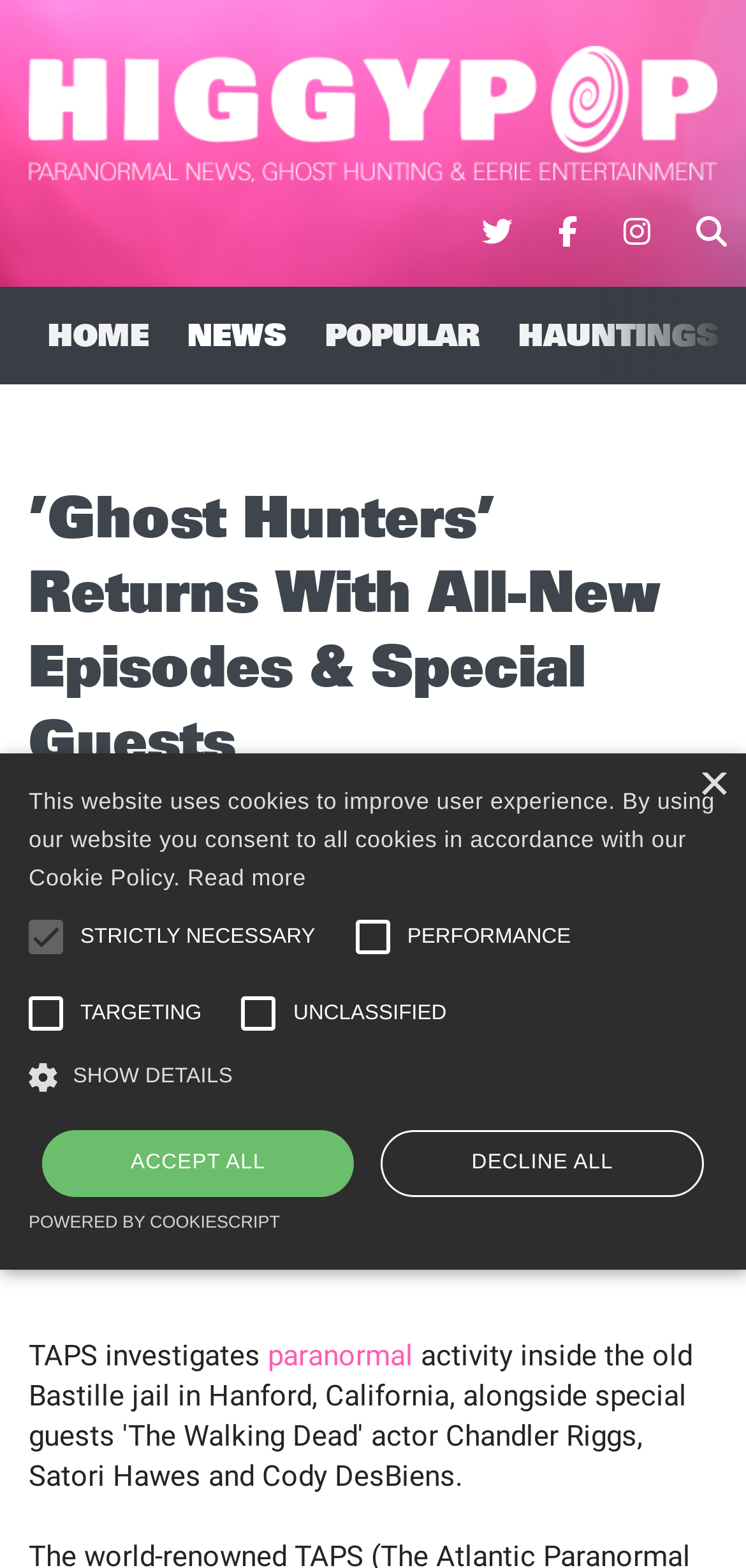Please determine the bounding box coordinates of the element's region to click in order to carry out the following instruction: "view popular articles". The coordinates should be four float numbers between 0 and 1, i.e., [left, top, right, bottom].

[0.41, 0.183, 0.669, 0.245]